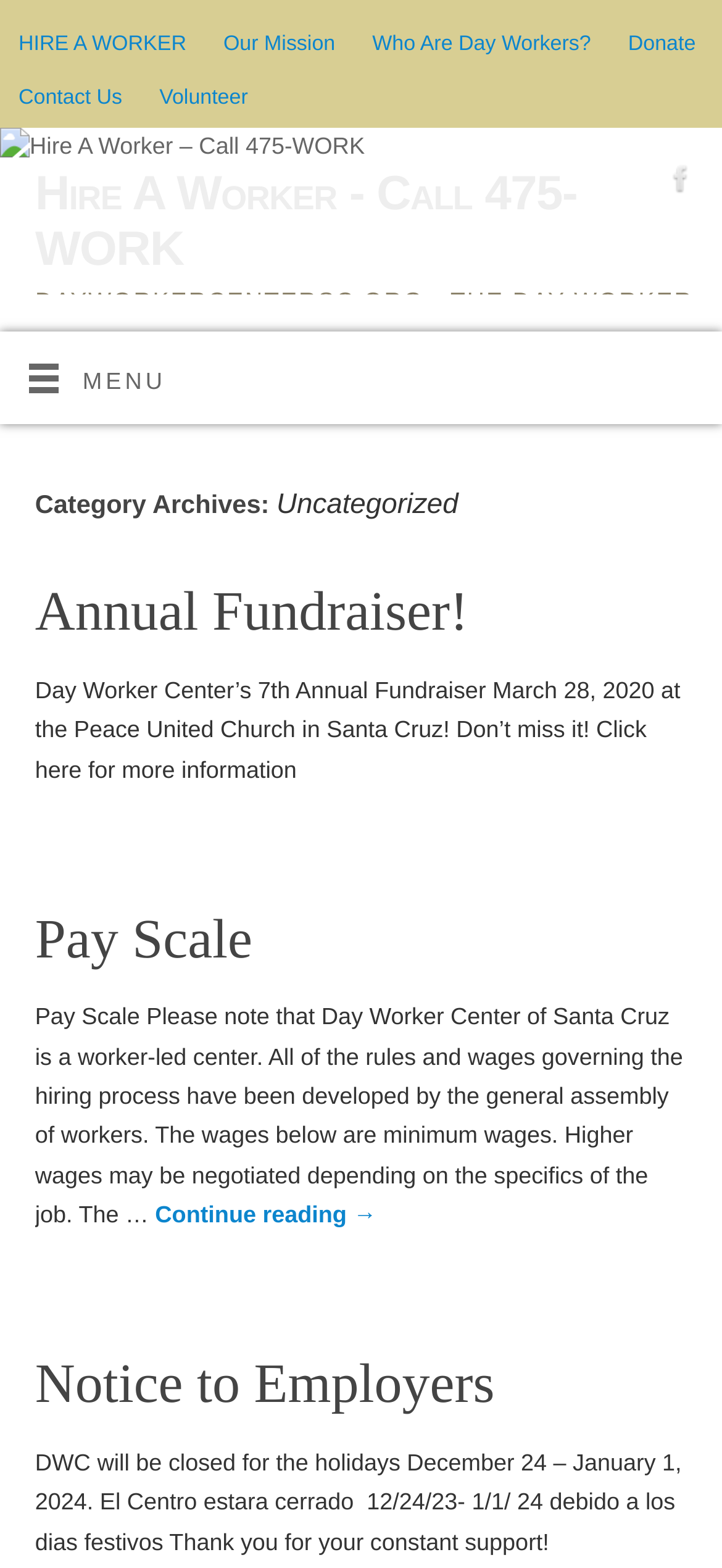Identify the bounding box coordinates of the clickable region required to complete the instruction: "Visit Our Mission page". The coordinates should be given as four float numbers within the range of 0 and 1, i.e., [left, top, right, bottom].

[0.309, 0.021, 0.464, 0.035]